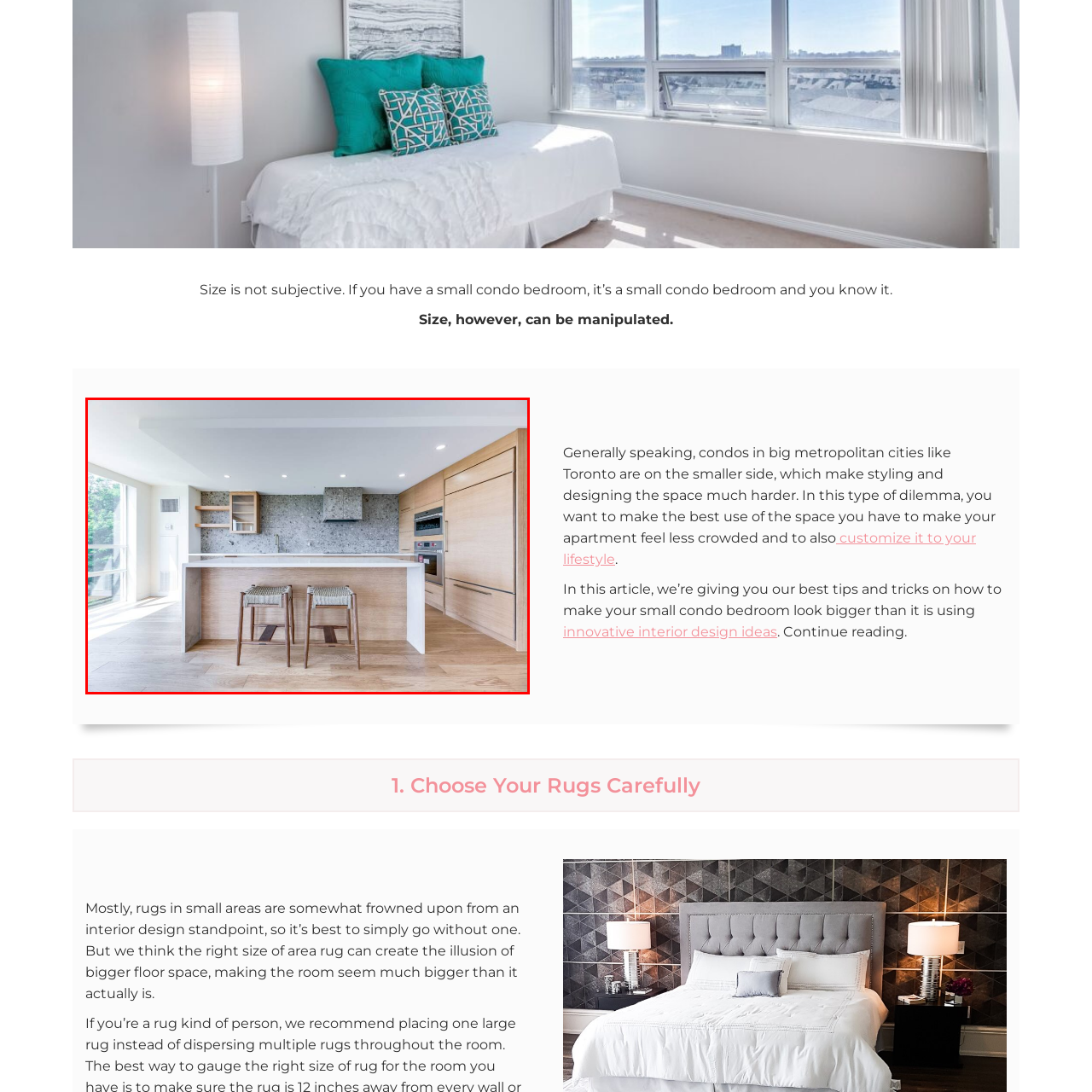Offer a detailed caption for the picture inside the red-bordered area.

The image showcases a modern condo kitchen that beautifully illustrates efficient use of space. Featuring sleek wooden cabinetry and a stylish stone backsplash, the design combines functionality with contemporary aesthetics. A large kitchen island serves as the centerpiece, complemented by two minimalist stools, inviting casual dining or conversation. Natural light floods the area through expansive windows, enhancing the open feel of the room. This kitchen embodies practical interior design principles, emphasizing that even in smaller spaces, thoughtful layouts and choices can create an expansive and inviting atmosphere.